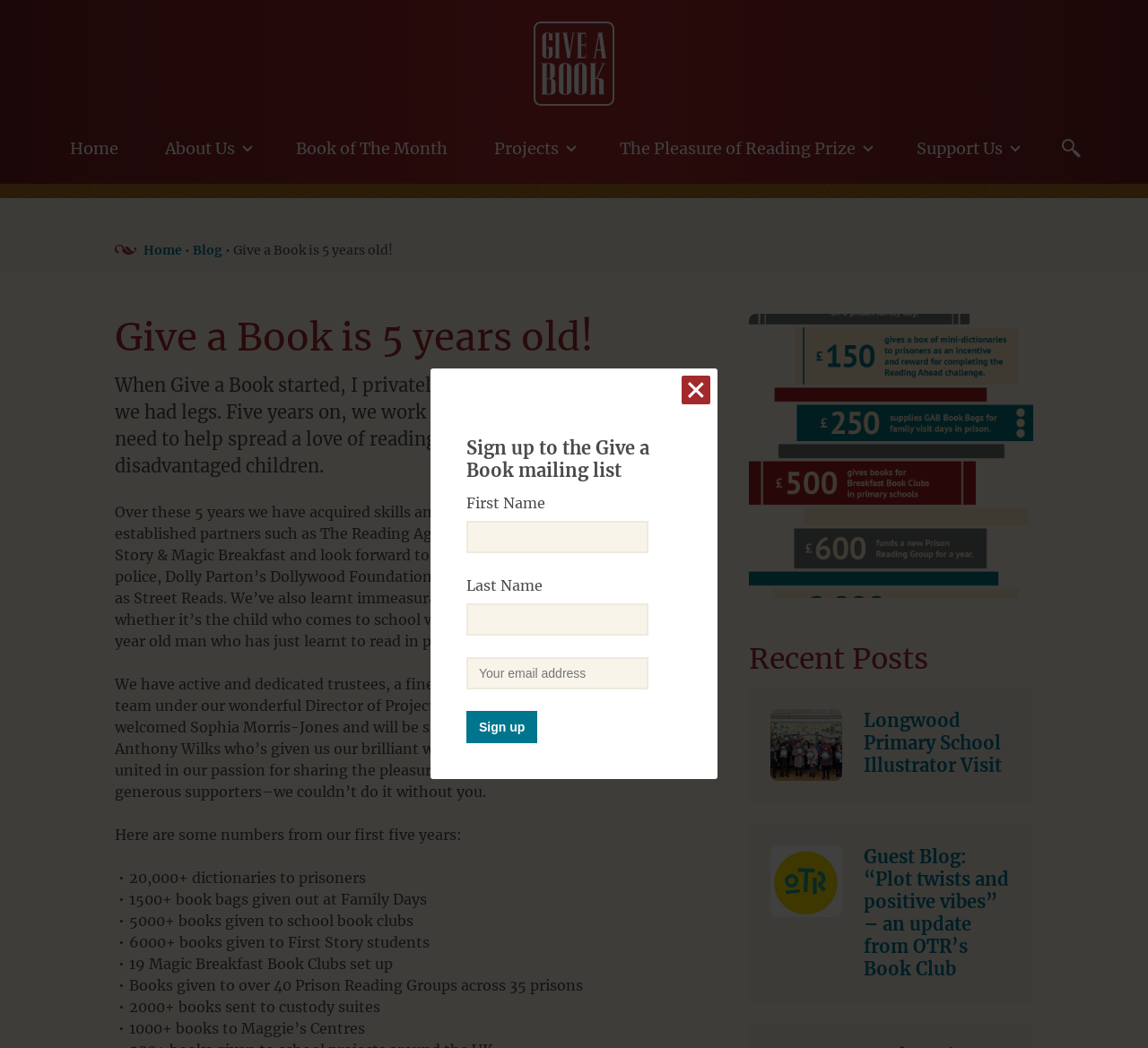Refer to the screenshot and give an in-depth answer to this question: What is the name of the organization?

The name of the organization is 'Give a Book' which is mentioned in the link 'Give a Book' at the top of the webpage and also in the heading 'Give a Book is 5 years old!'.